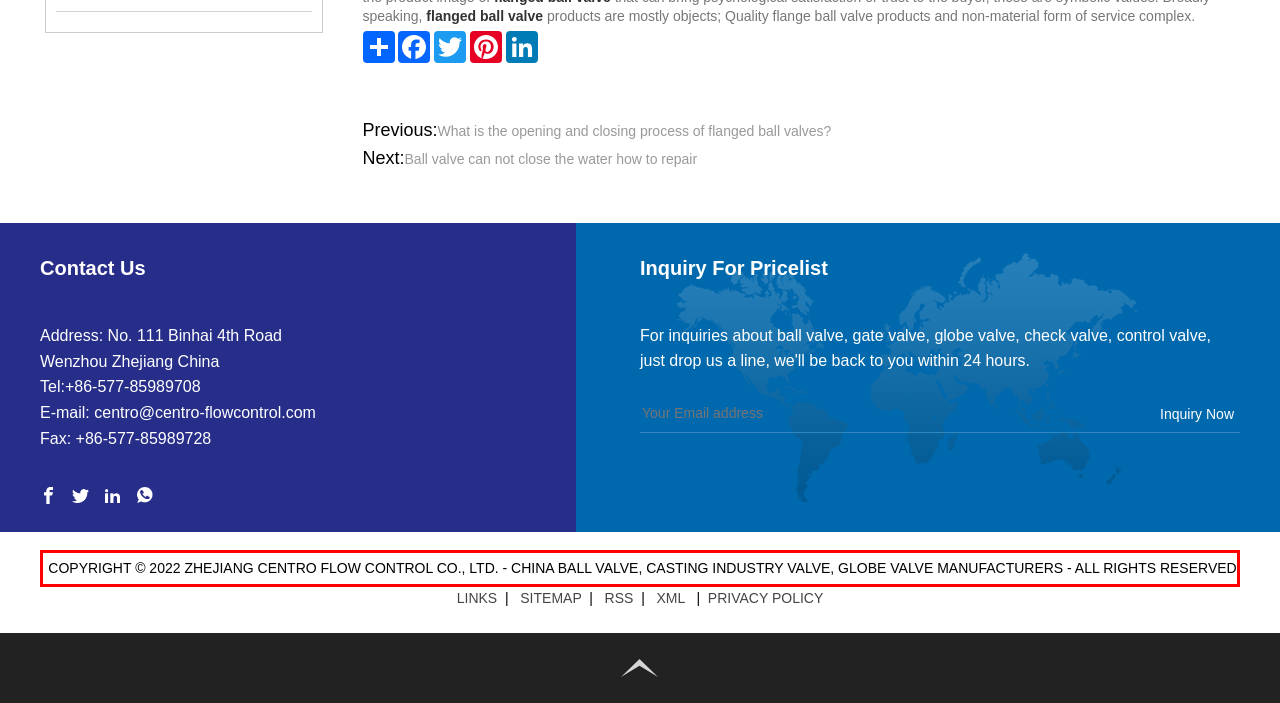Observe the screenshot of the webpage that includes a red rectangle bounding box. Conduct OCR on the content inside this red bounding box and generate the text.

COPYRIGHT © 2022 ZHEJIANG CENTRO FLOW CONTROL CO., LTD. - CHINA BALL VALVE, CASTING INDUSTRY VALVE, GLOBE VALVE MANUFACTURERS - ALL RIGHTS RESERVED